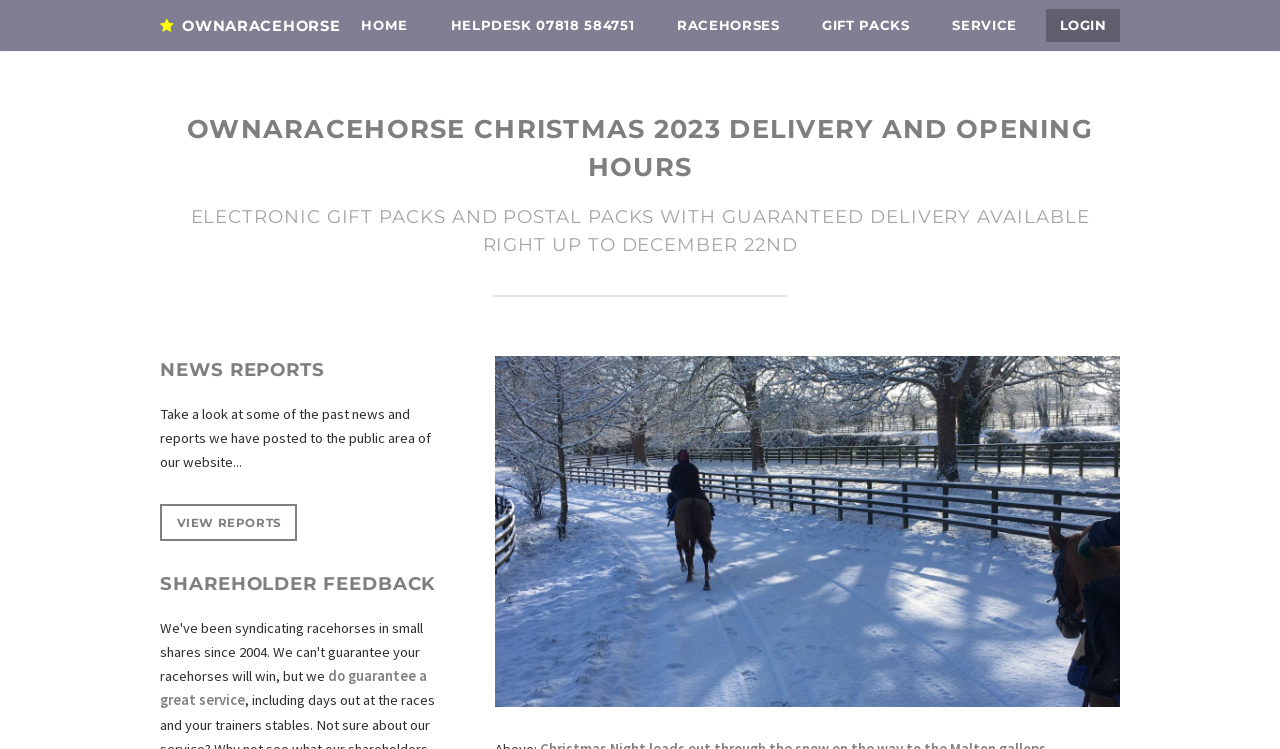Please locate the bounding box coordinates of the element that should be clicked to complete the given instruction: "Click on the VIEW REPORTS link".

[0.125, 0.672, 0.232, 0.722]